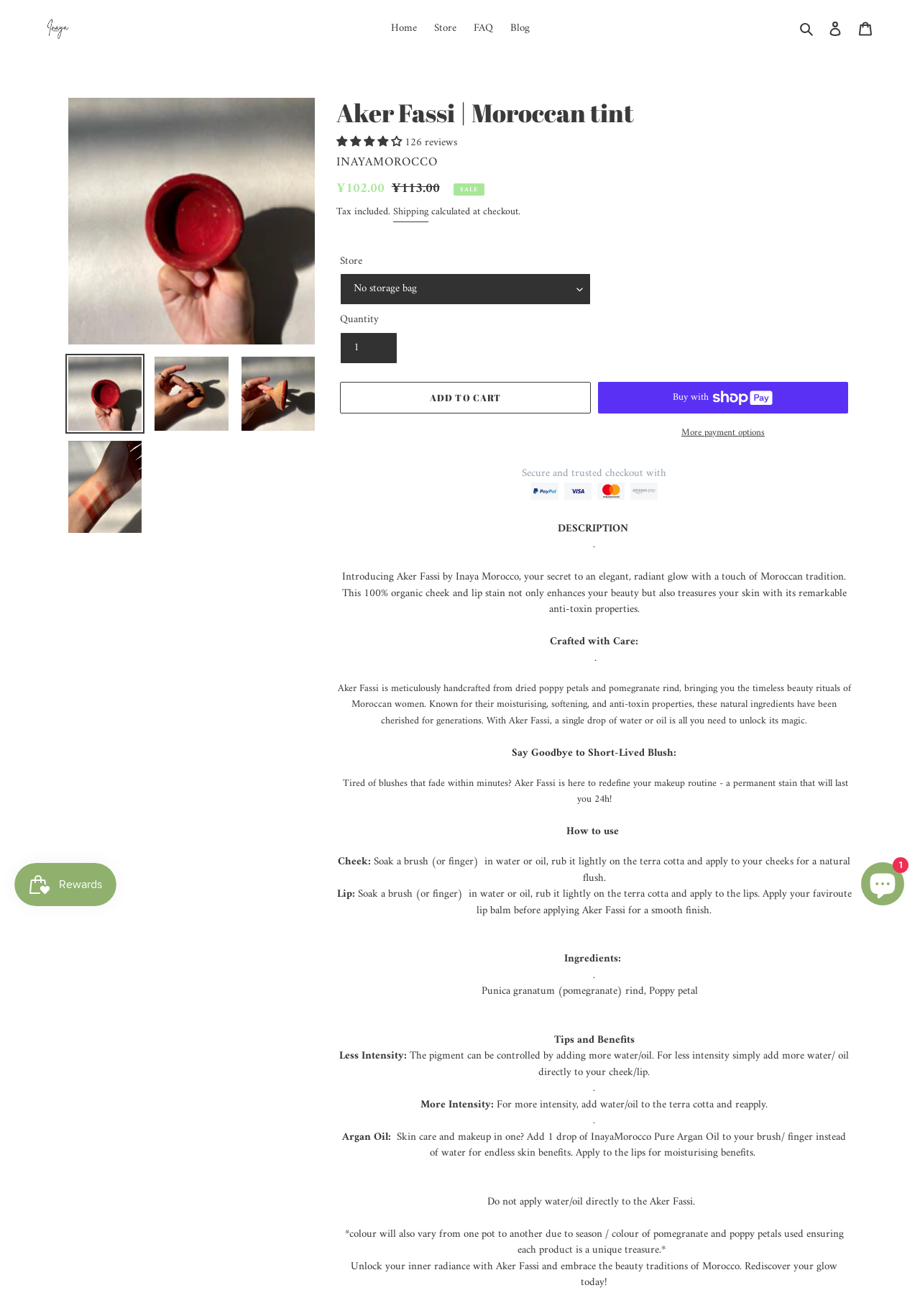Provide a one-word or one-phrase answer to the question:
How long does the product last?

24h